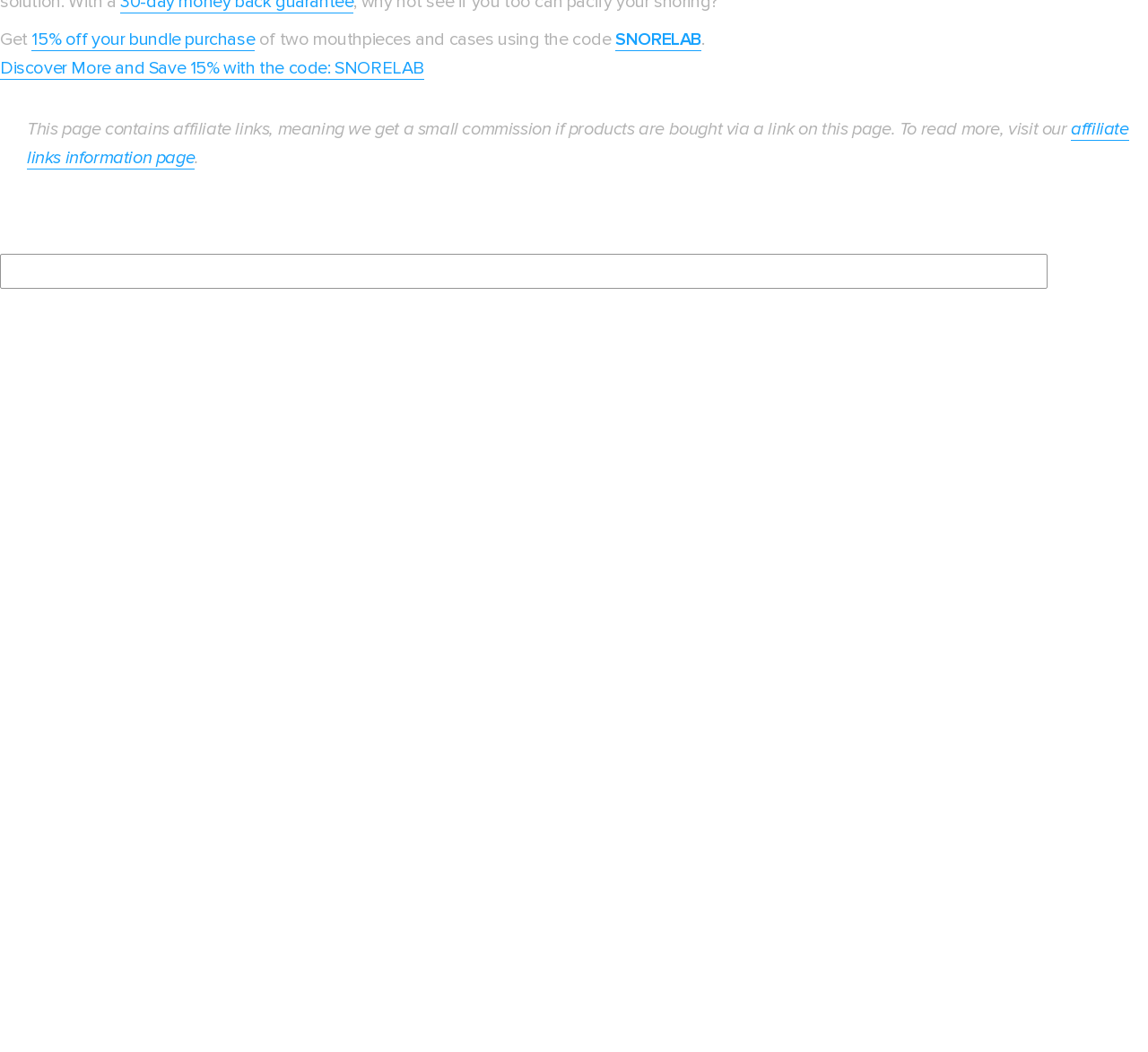Locate the bounding box coordinates of the element that should be clicked to fulfill the instruction: "Get 15% off your bundle purchase".

[0.028, 0.027, 0.222, 0.049]